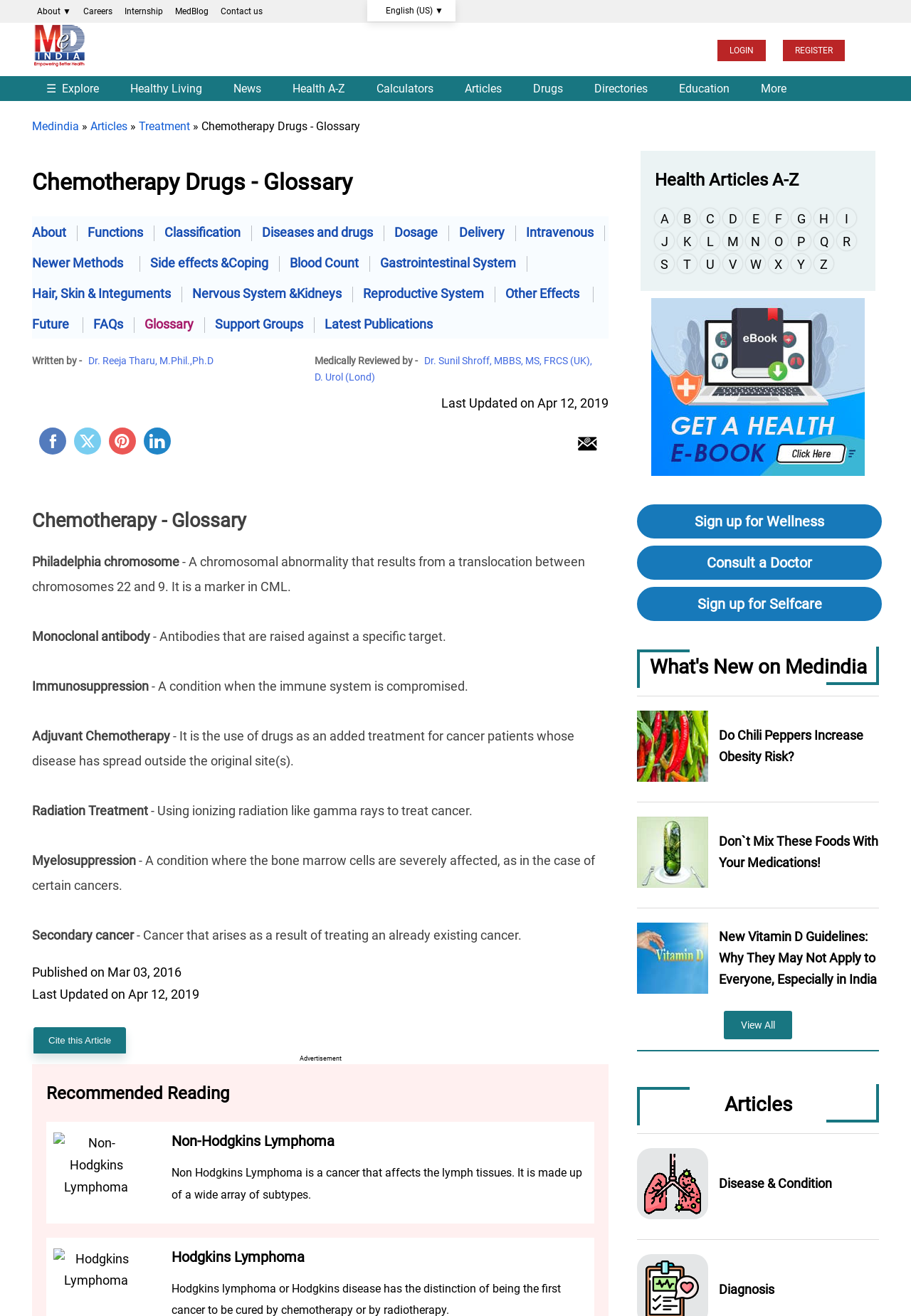What is the purpose of adjuvant chemotherapy?
Please give a detailed and thorough answer to the question, covering all relevant points.

Adjuvant chemotherapy is the use of drugs as an added treatment for cancer patients whose disease has spread outside the original site(s), as stated on the webpage.